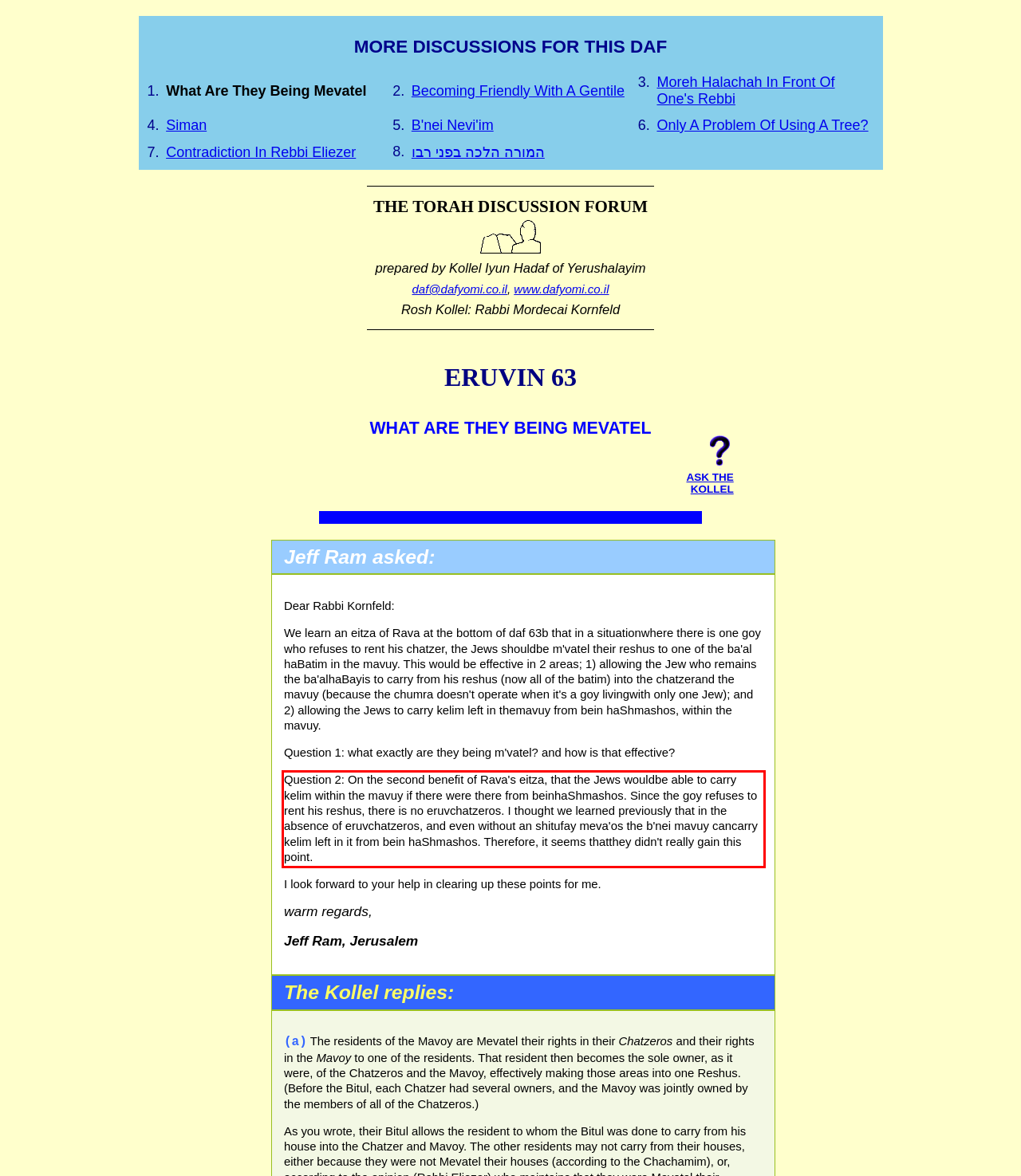Please perform OCR on the UI element surrounded by the red bounding box in the given webpage screenshot and extract its text content.

Question 2: On the second benefit of Rava's eitza, that the Jews wouldbe able to carry kelim within the mavuy if there were there from beinhaShmashos. Since the goy refuses to rent his reshus, there is no eruvchatzeros. I thought we learned previously that in the absence of eruvchatzeros, and even without an shitufay meva'os the b'nei mavuy cancarry kelim left in it from bein haShmashos. Therefore, it seems thatthey didn't really gain this point.